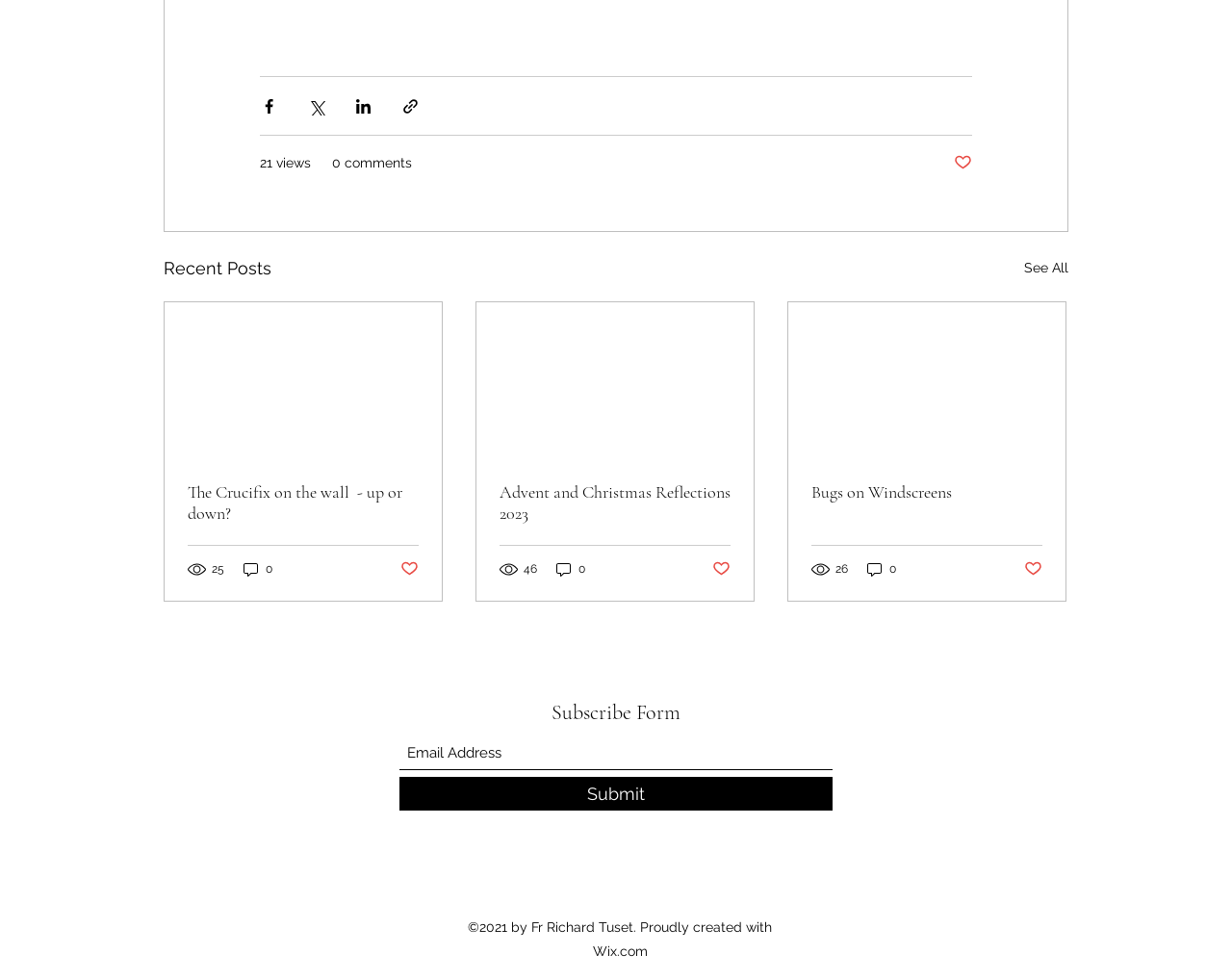How many articles are displayed on the webpage?
Look at the image and answer with only one word or phrase.

3